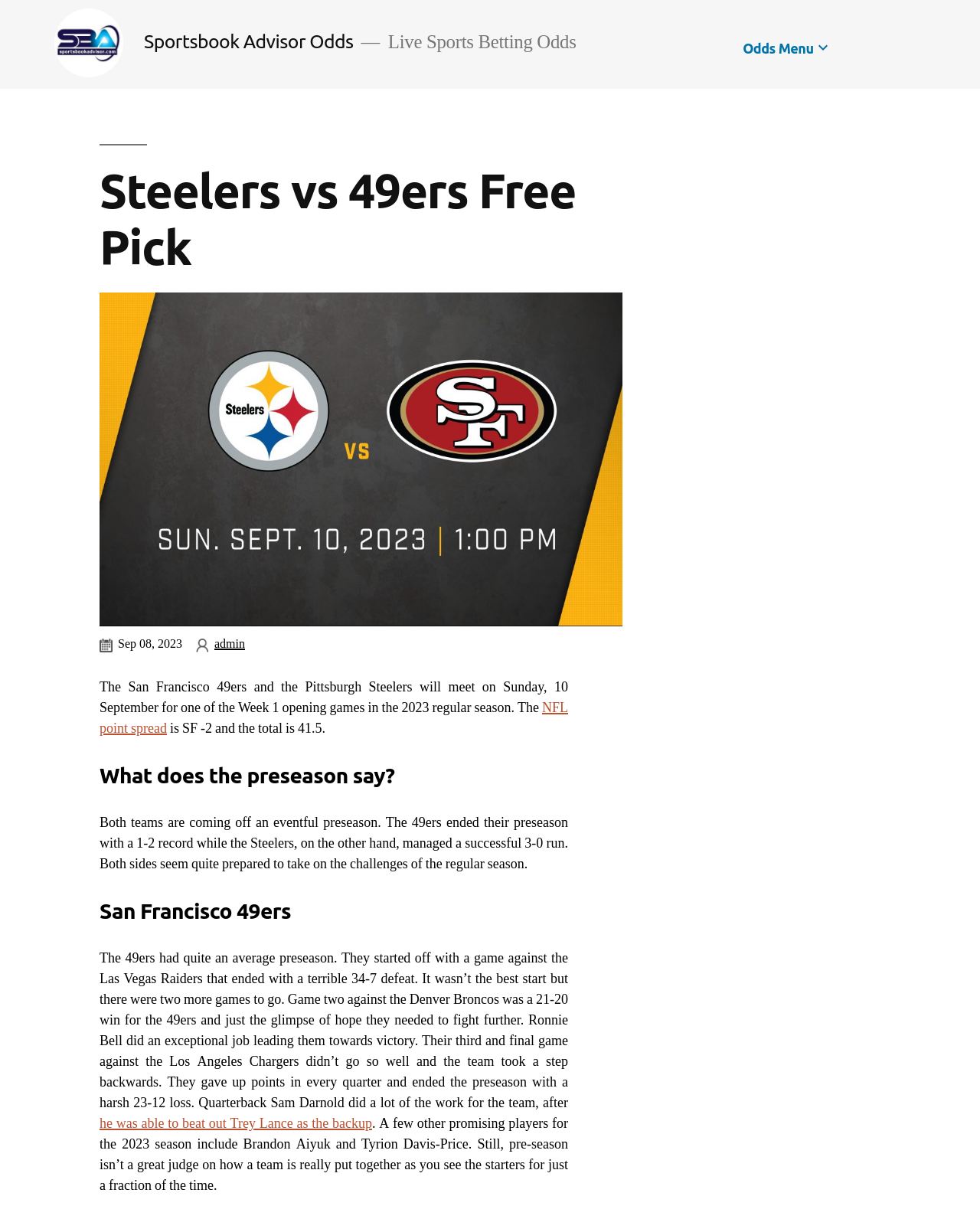Identify the bounding box coordinates of the element to click to follow this instruction: 'Read about 'What does the preseason say?''. Ensure the coordinates are four float values between 0 and 1, provided as [left, top, right, bottom].

[0.102, 0.626, 0.58, 0.646]